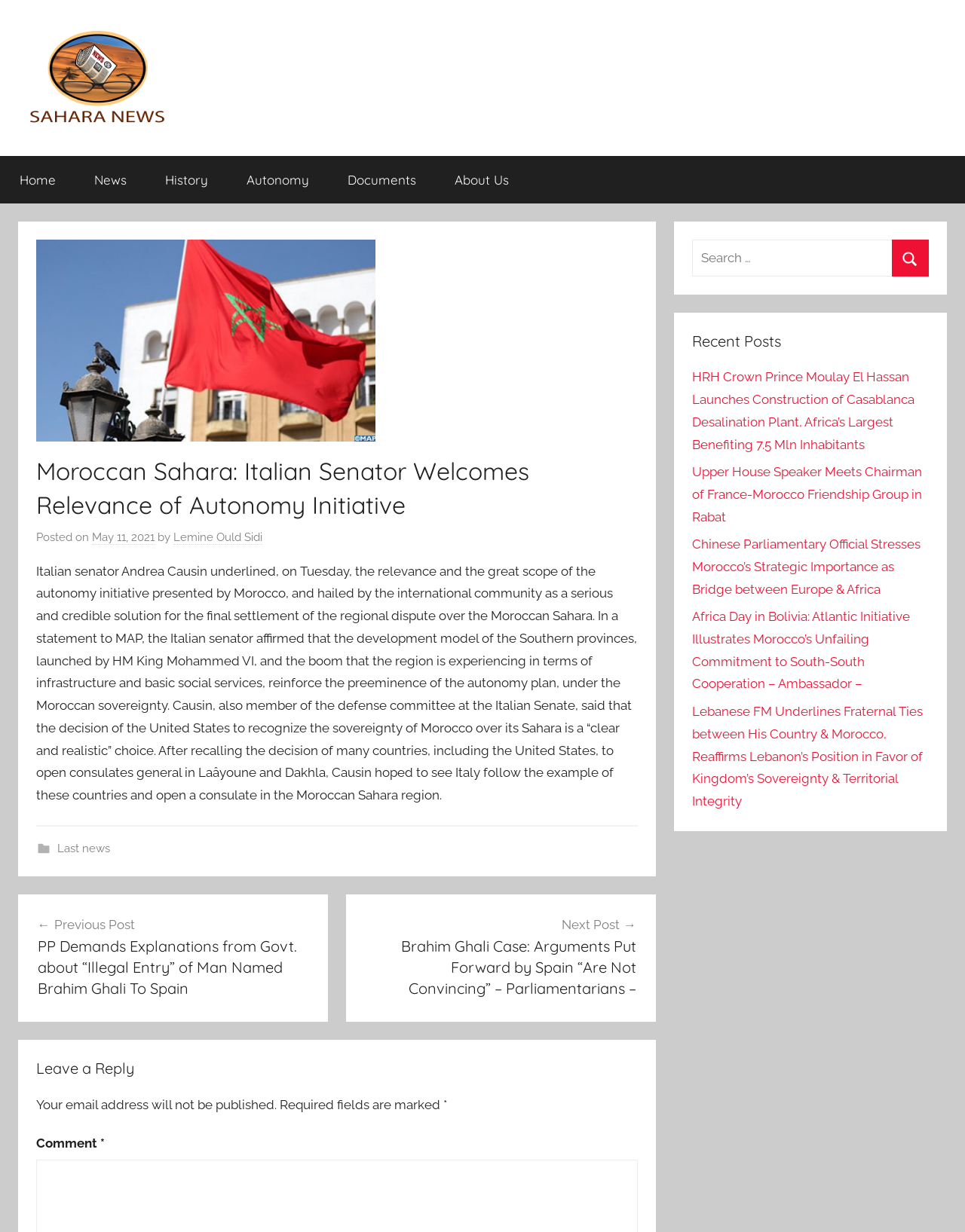Observe the image and answer the following question in detail: What is the name of the news website?

The name of the news website can be found in the top-left corner of the webpage, where it says 'Sahara News' in the logo and also as a link.